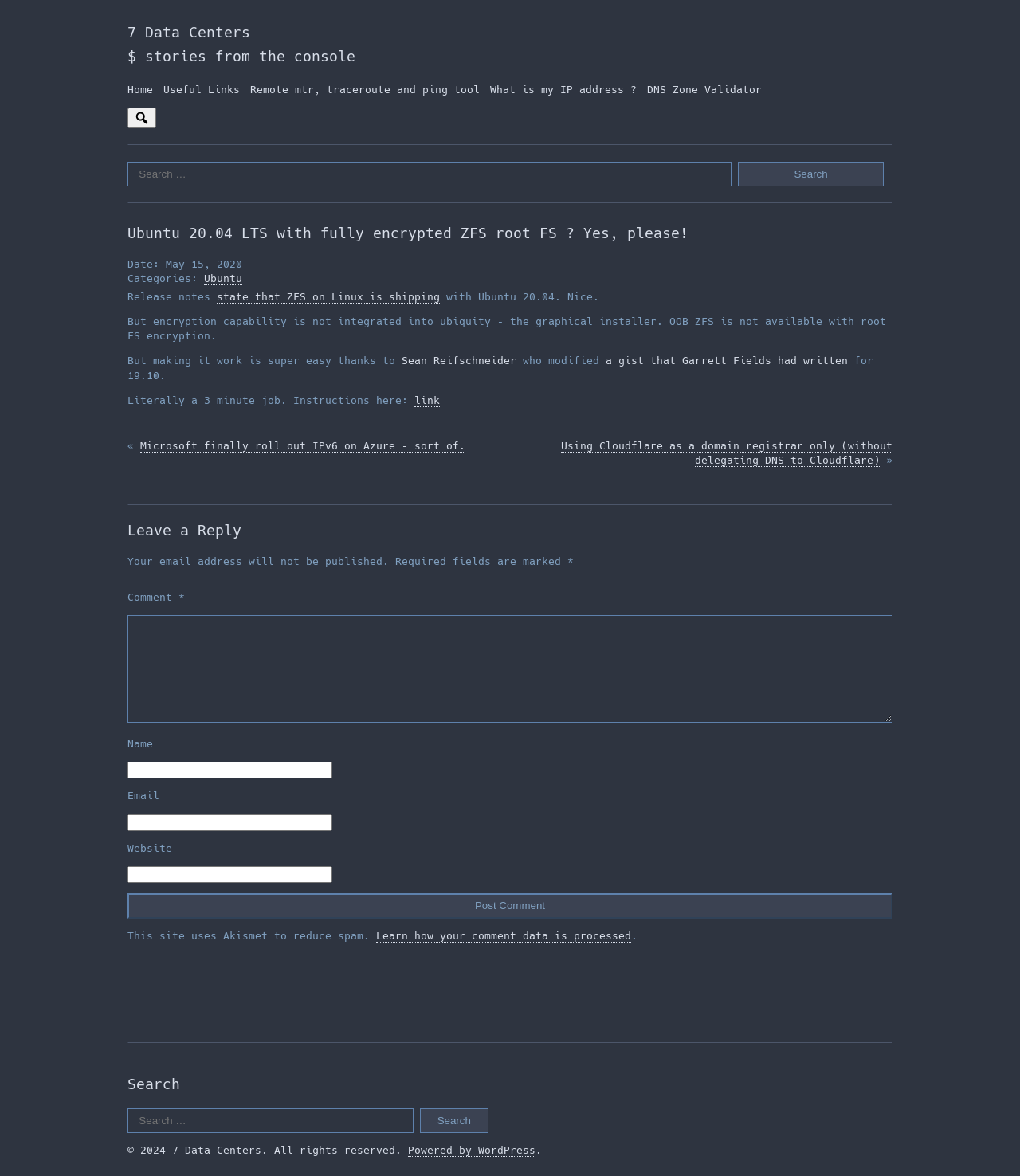Please give a succinct answer using a single word or phrase:
What is the name of the author mentioned in the article?

Sean Reifschneider